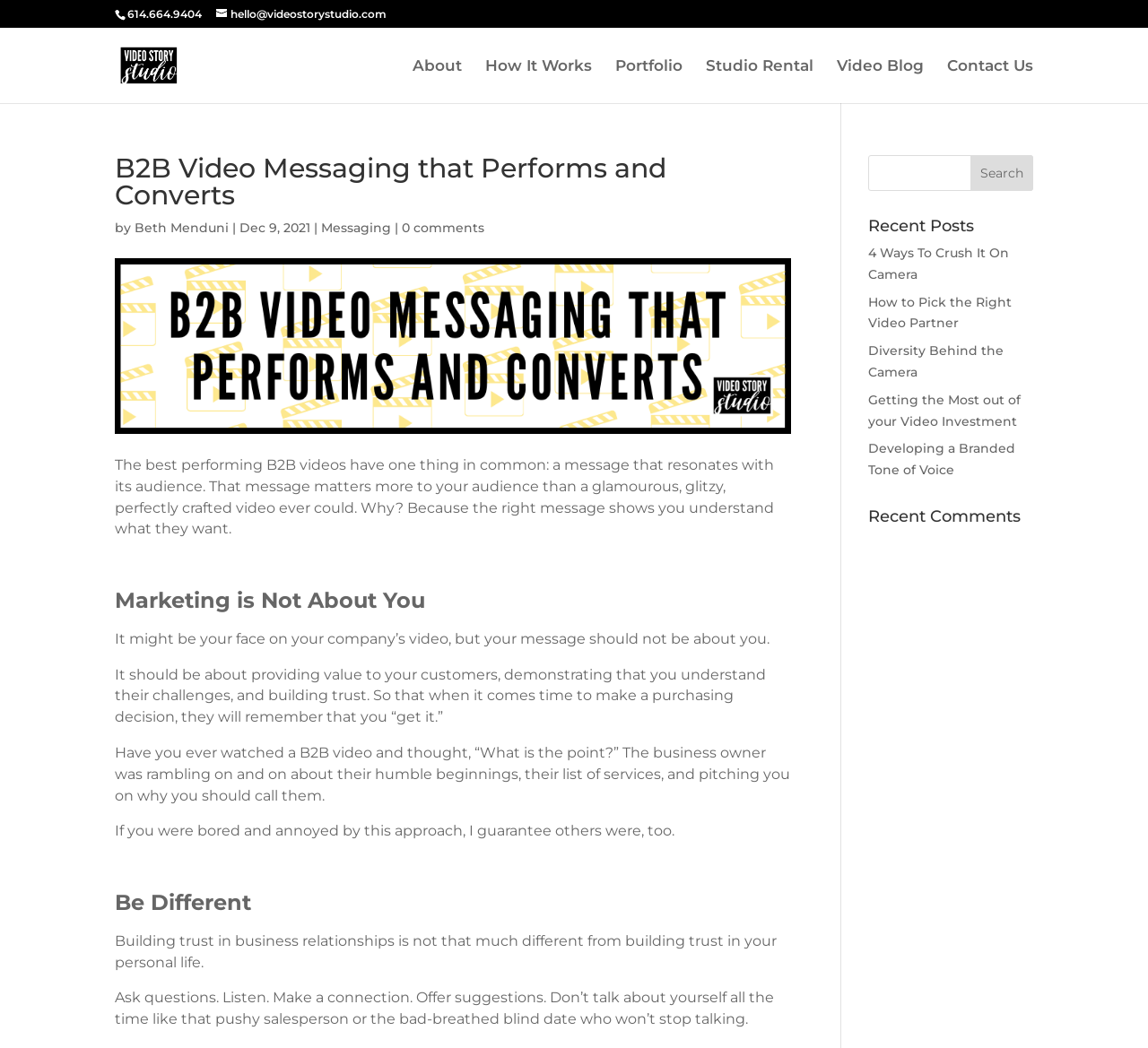Determine the bounding box coordinates of the section to be clicked to follow the instruction: "Click the 'AEP Transmission' link". The coordinates should be given as four float numbers between 0 and 1, formatted as [left, top, right, bottom].

None